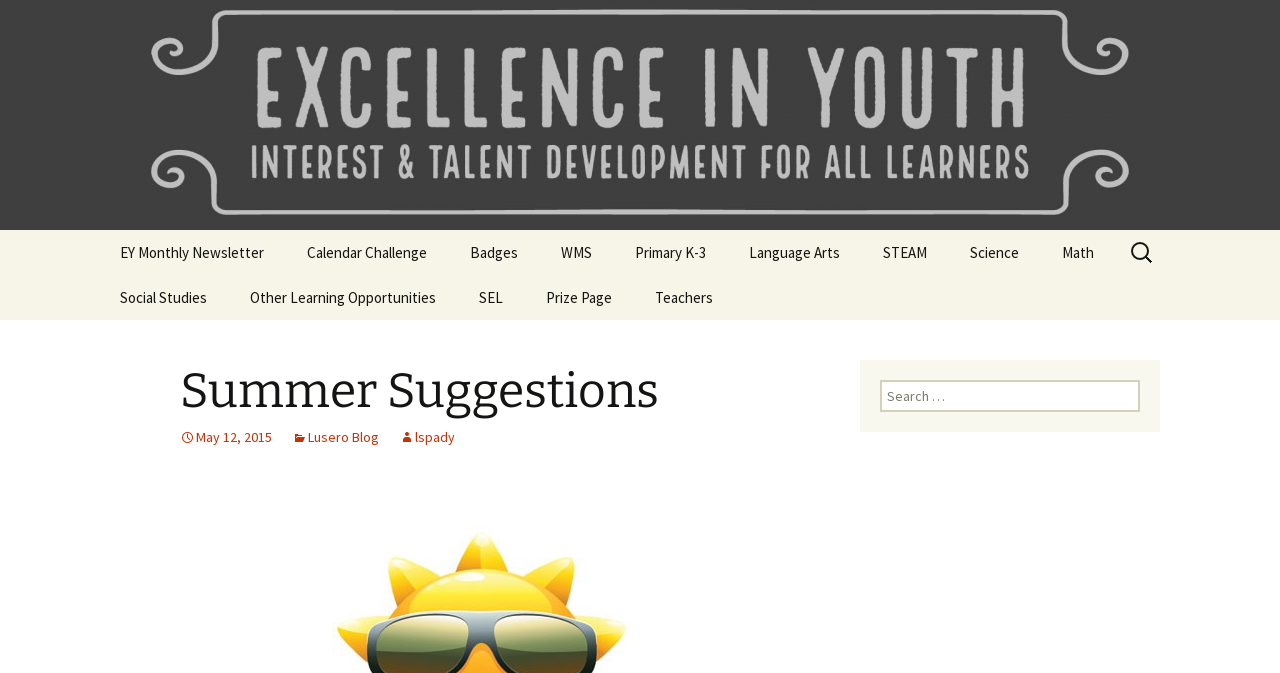How many search boxes are there on the webpage?
Please provide a single word or phrase as your answer based on the screenshot.

2